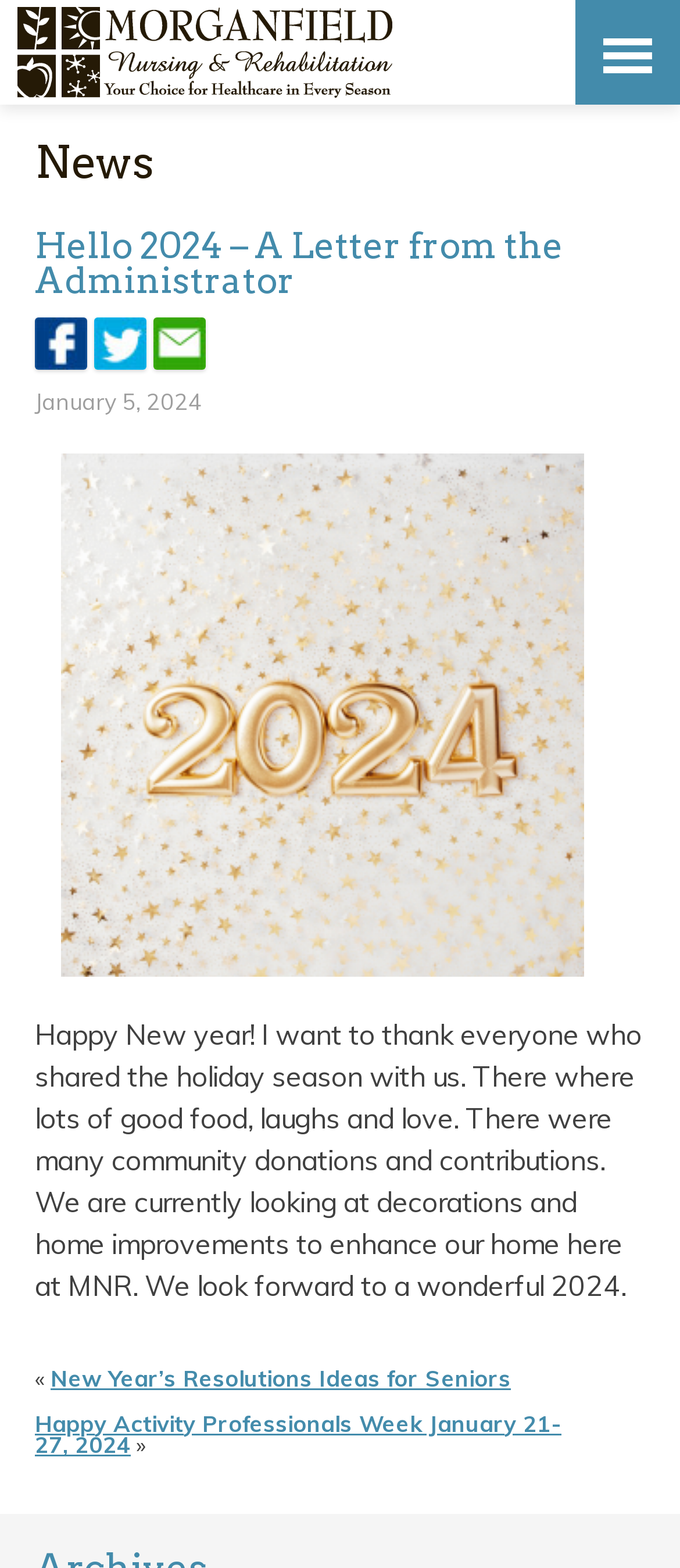Utilize the details in the image to give a detailed response to the question: What is the date mentioned in the text?

The date January 5, 2024 is mentioned in the text as the current date, indicating when the administrator is writing the letter.